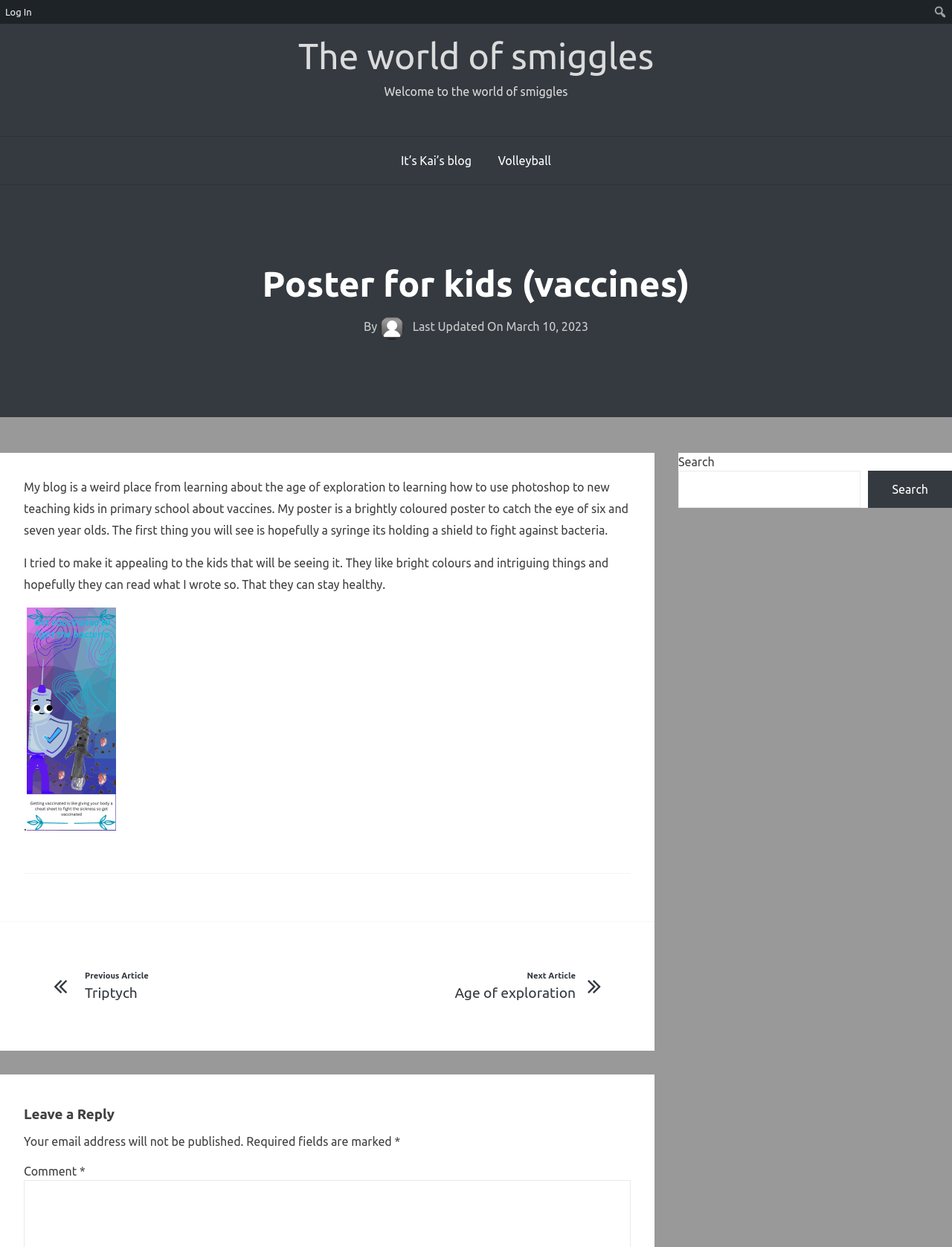Could you locate the bounding box coordinates for the section that should be clicked to accomplish this task: "Read Kai’s blog".

[0.409, 0.11, 0.508, 0.148]